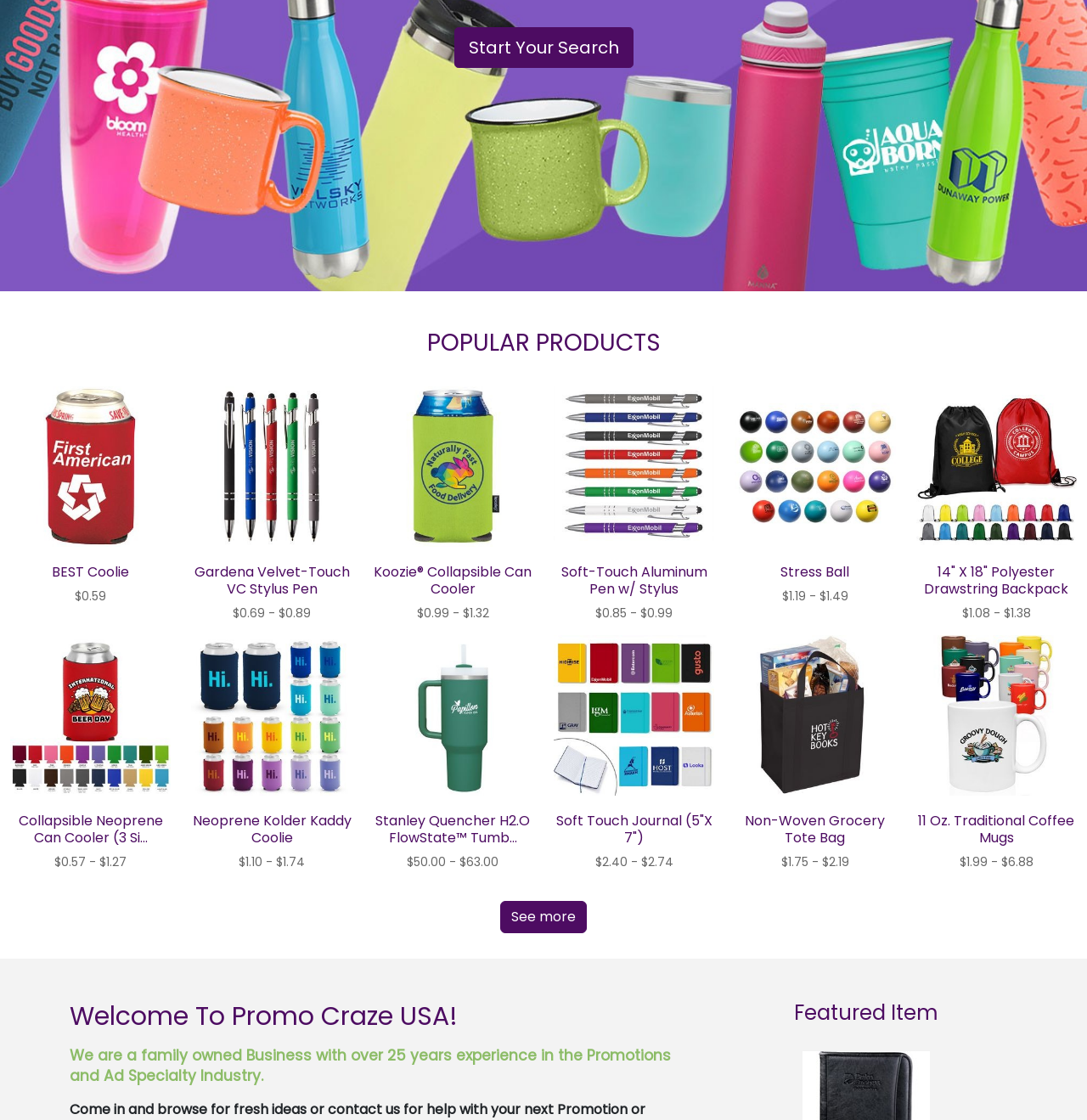Given the description of the UI element: "BEST Coolie $0.59 View", predict the bounding box coordinates in the form of [left, top, right, bottom], with each value being a float between 0 and 1.

[0.009, 0.345, 0.157, 0.54]